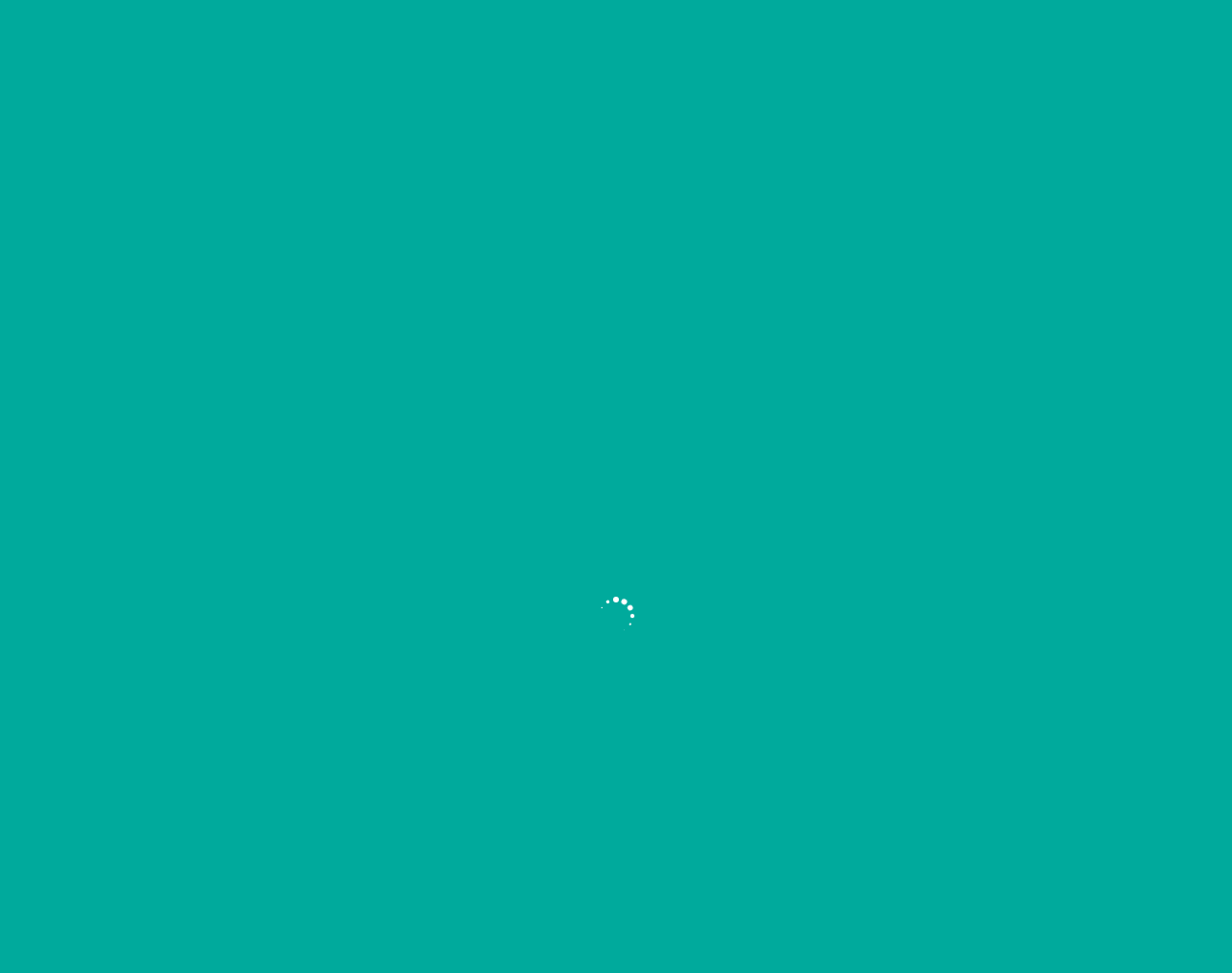Determine the bounding box coordinates of the section I need to click to execute the following instruction: "Visit the 'Cosmetic Dentistry NYC' page". Provide the coordinates as four float numbers between 0 and 1, i.e., [left, top, right, bottom].

[0.097, 0.393, 0.28, 0.437]